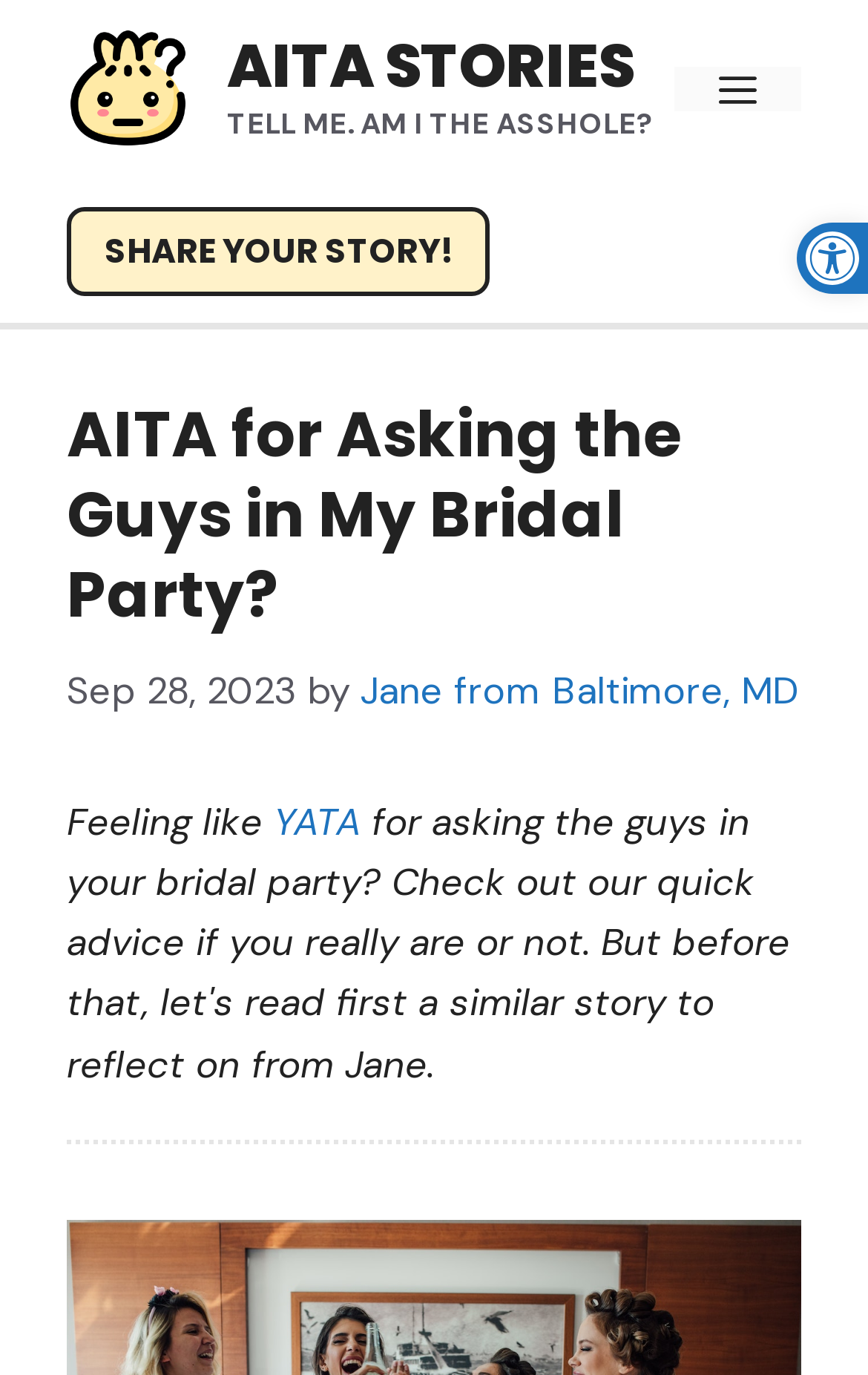Answer the following inquiry with a single word or phrase:
What is the name of the bride-to-be?

Jane